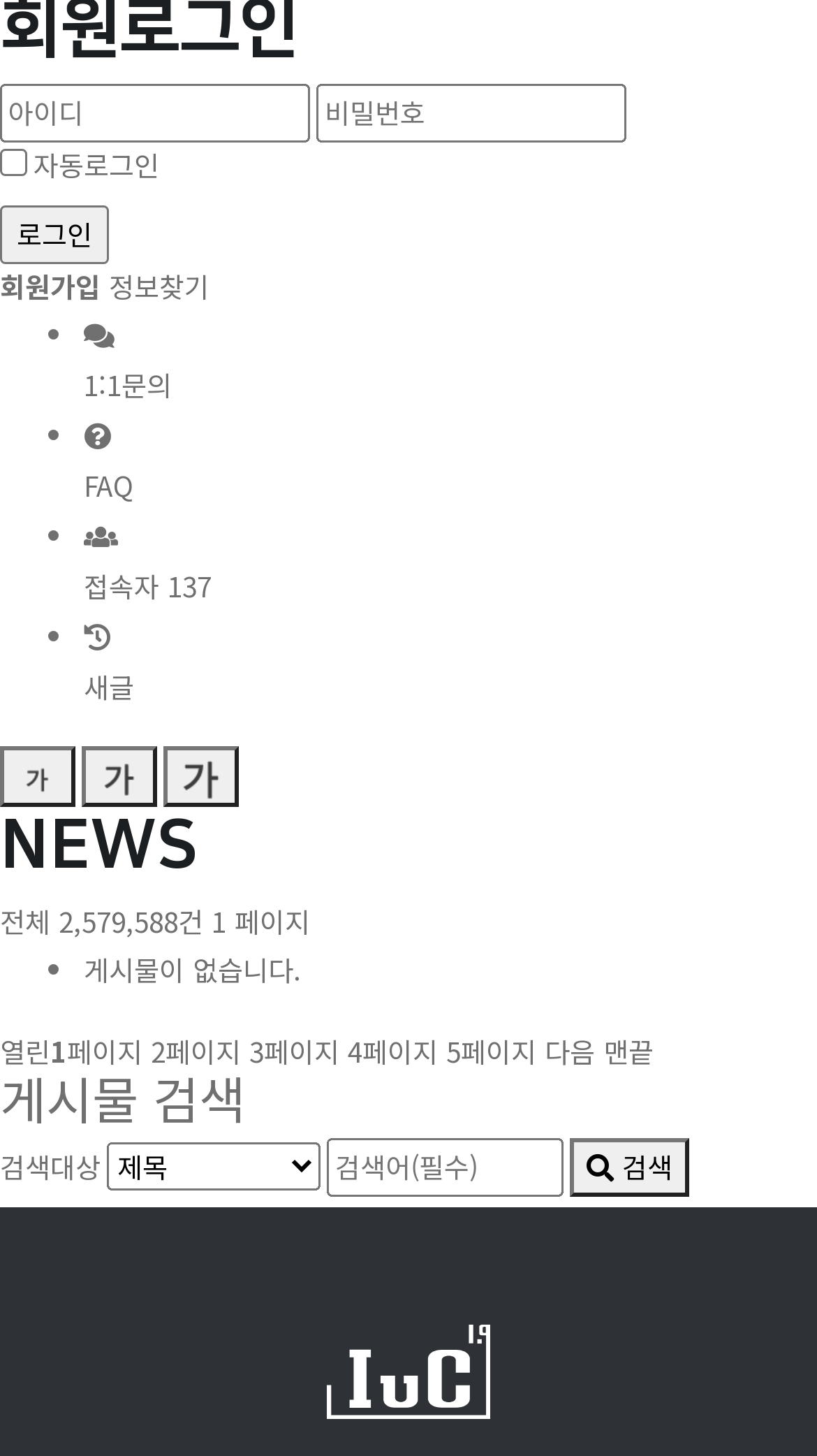Given the description "parent_node: 검색대상 name="stx" placeholder="검색어(필수)"", determine the bounding box of the corresponding UI element.

[0.4, 0.782, 0.69, 0.822]